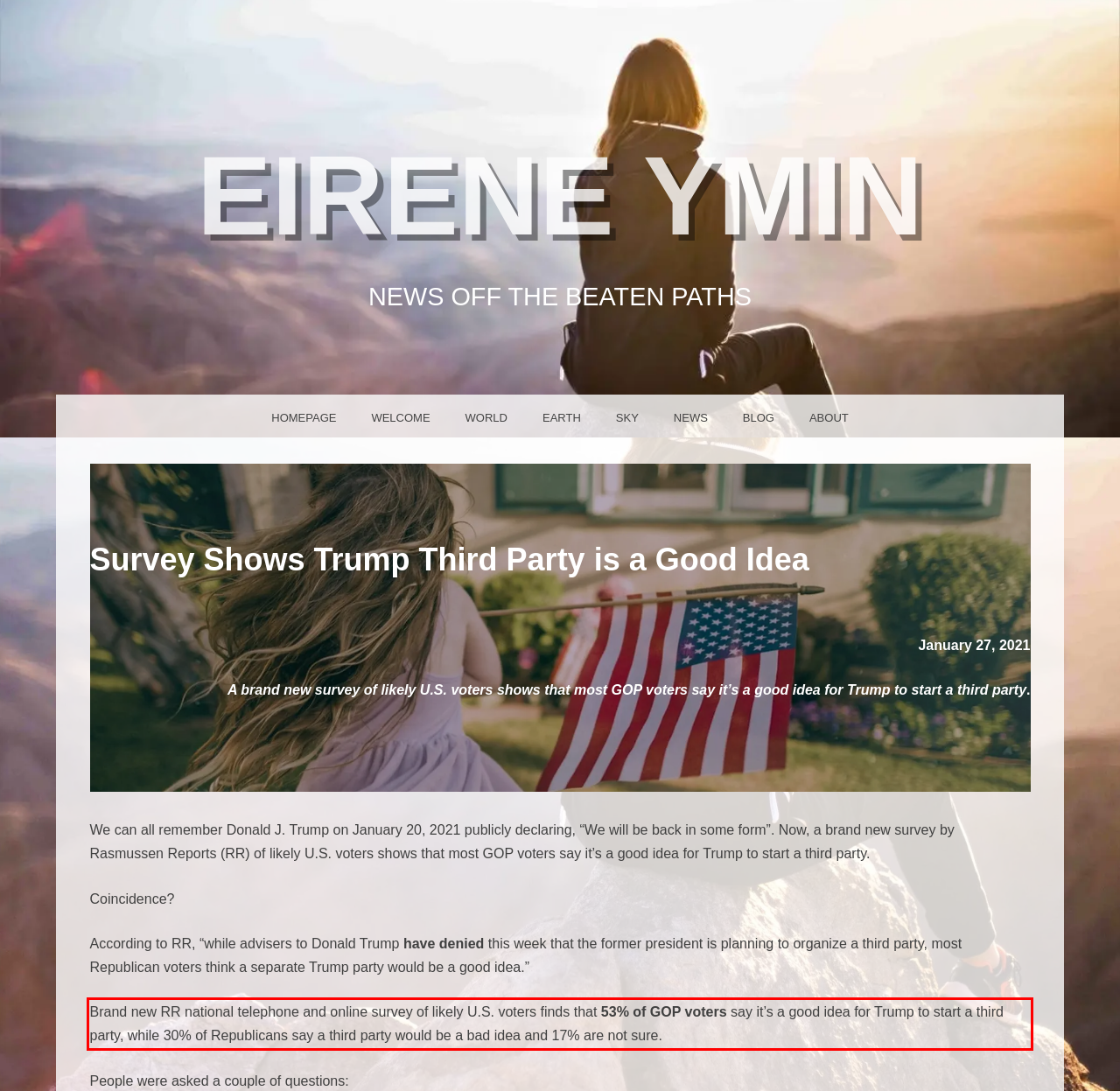Examine the screenshot of the webpage, locate the red bounding box, and perform OCR to extract the text contained within it.

Brand new RR national telephone and online survey of likely U.S. voters finds that 53% of GOP voters say it’s a good idea for Trump to start a third party, while 30% of Republicans say a third party would be a bad idea and 17% are not sure.